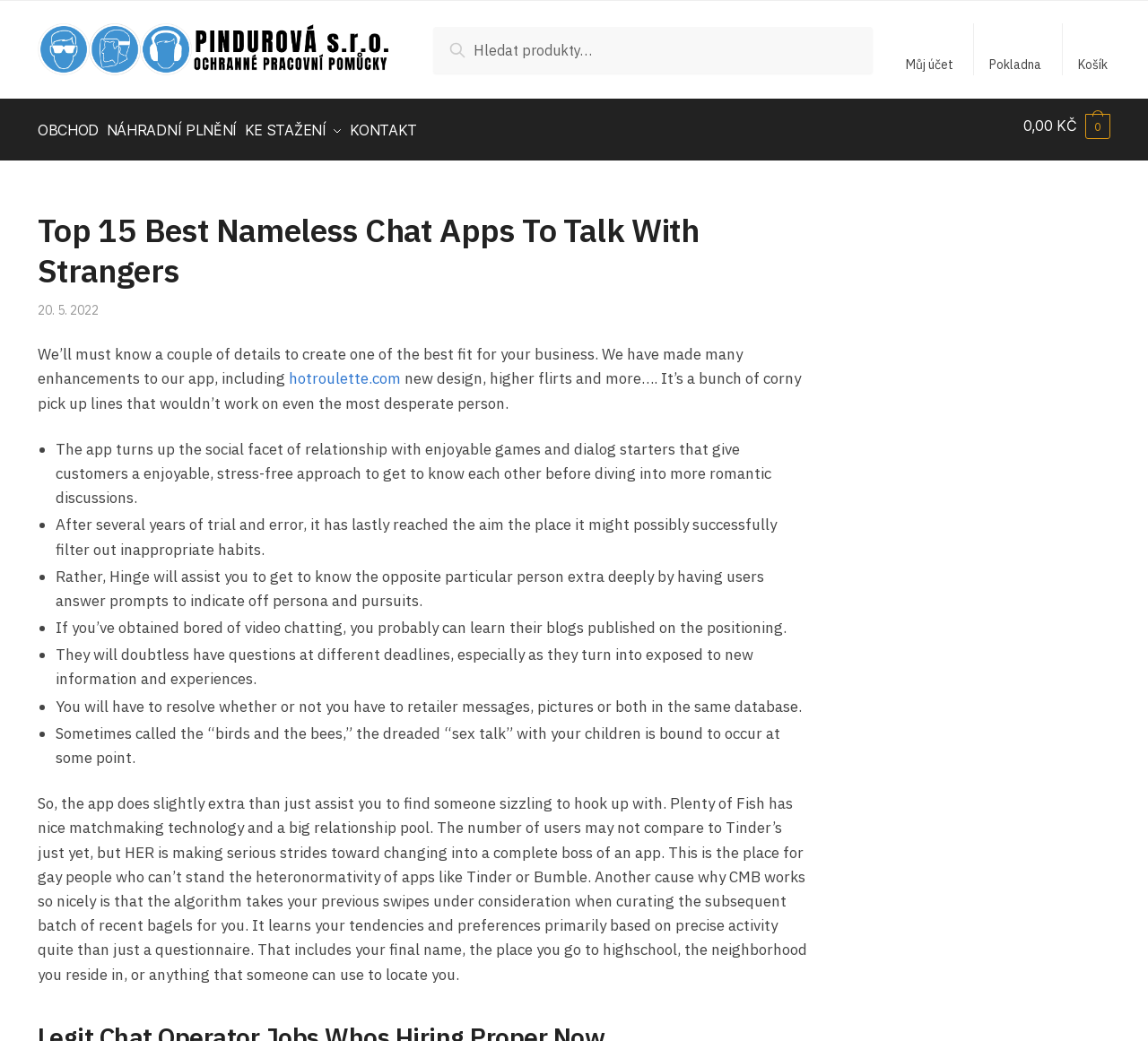Mark the bounding box of the element that matches the following description: "0,00 Kč 0".

[0.891, 0.095, 0.967, 0.146]